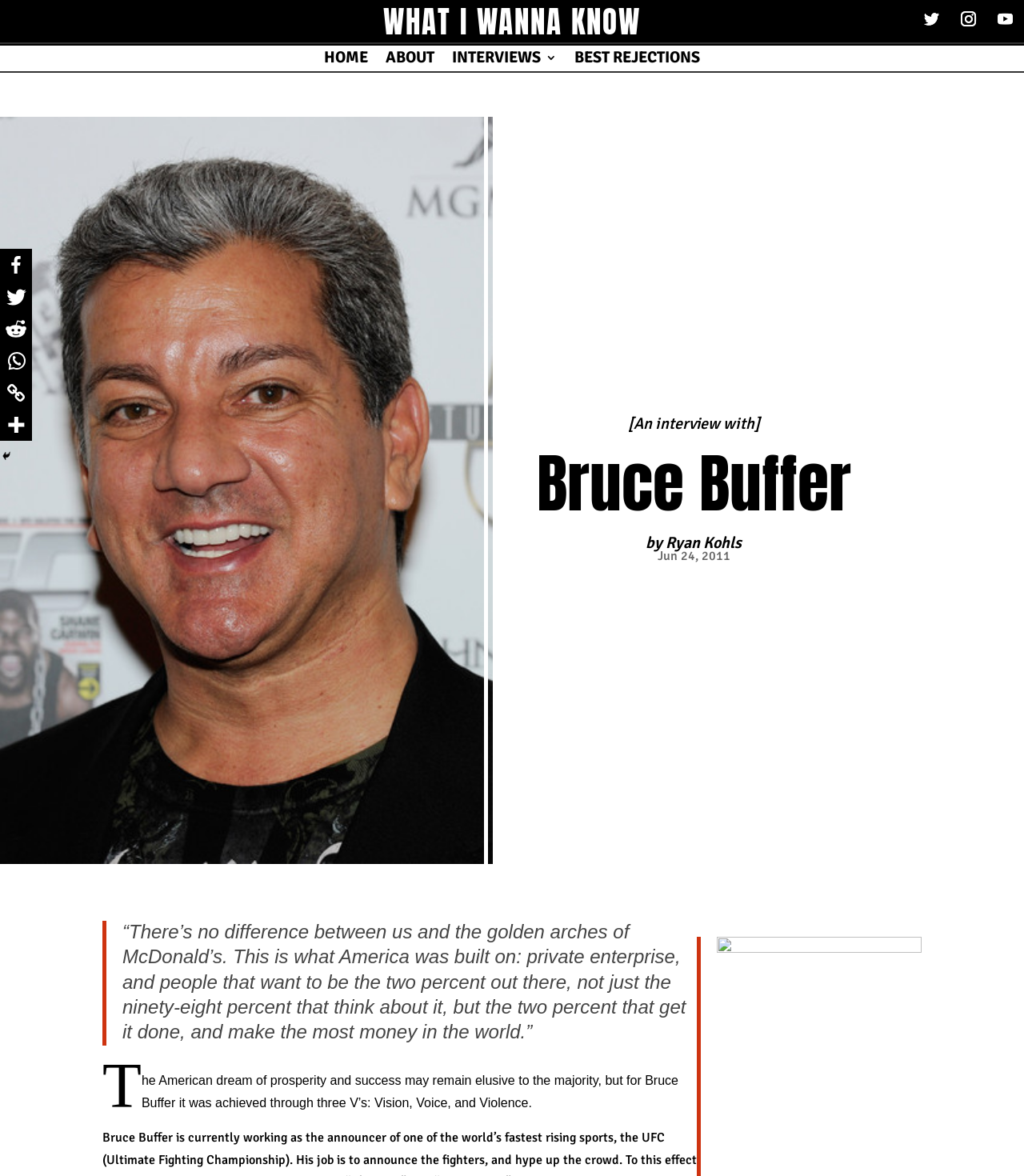Highlight the bounding box coordinates of the element you need to click to perform the following instruction: "View all bibliographic details."

None